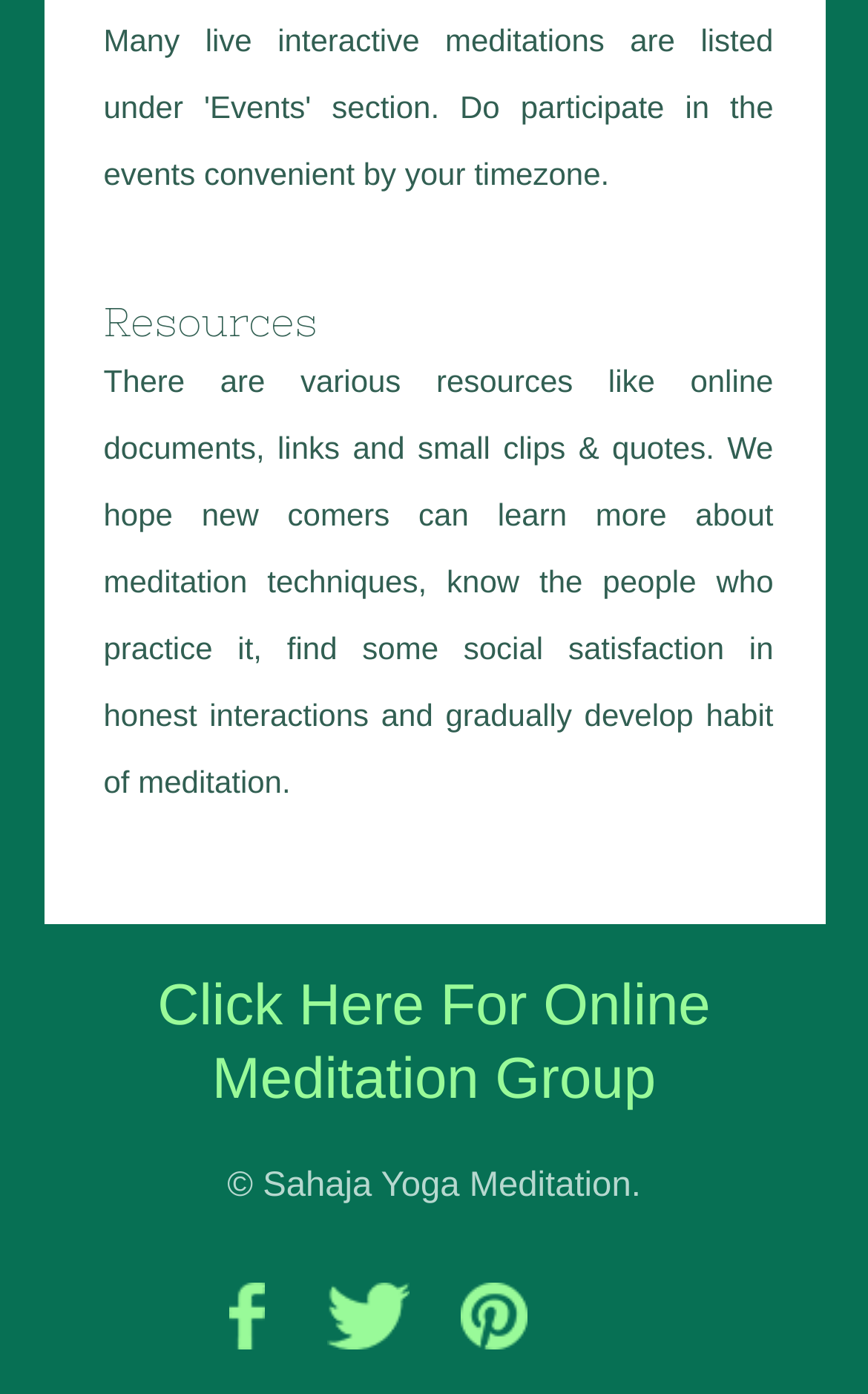What social media platforms are linked on this webpage?
Provide a detailed answer to the question, using the image to inform your response.

The webpage provides links to three social media platforms, namely Facebook, Twitter, and Pinterest, which suggests that the organization or community behind this webpage is active on these platforms and users can connect with them through these channels.